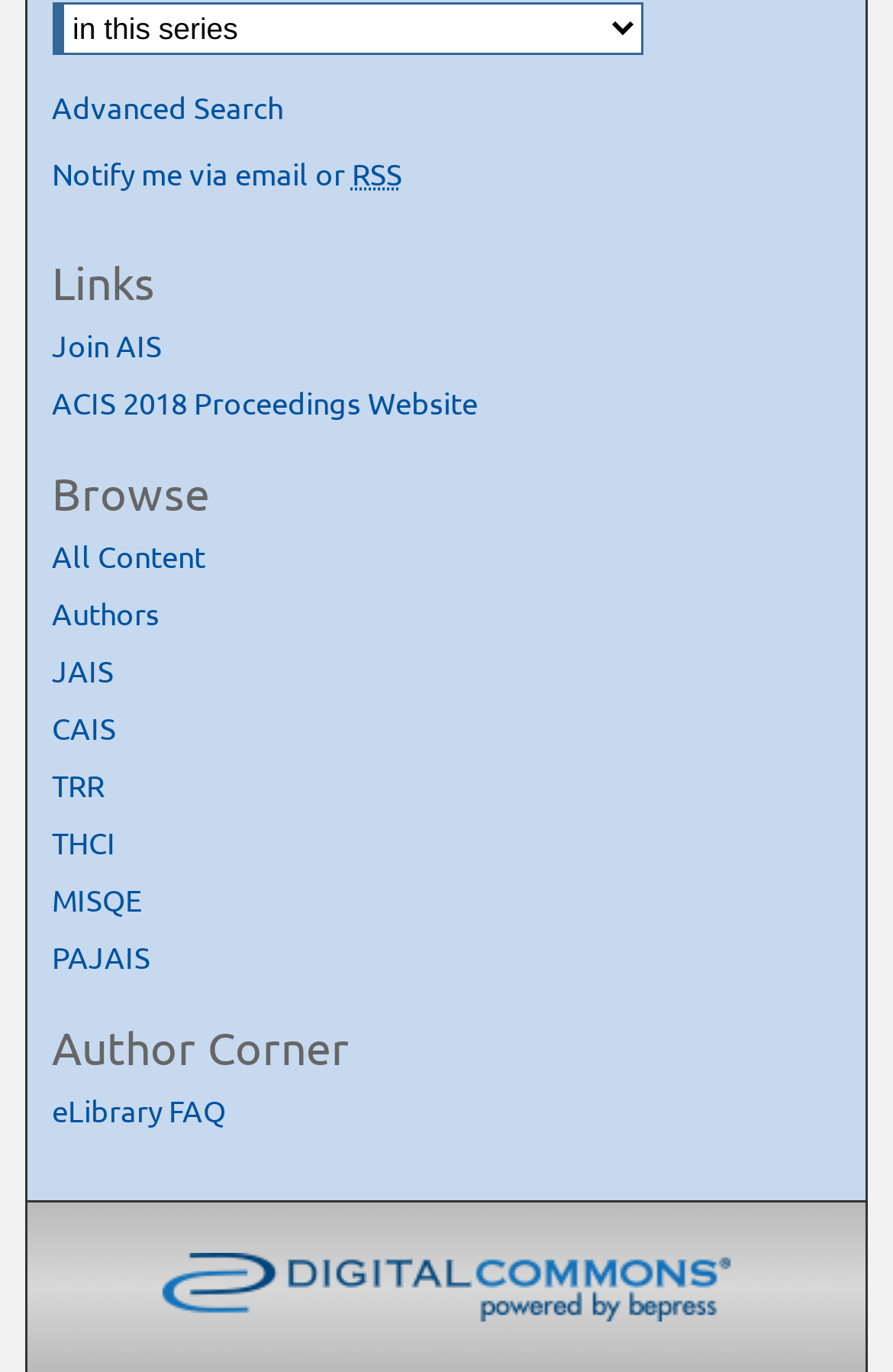Answer the question with a single word or phrase: 
What is the category below 'Links'?

Browse